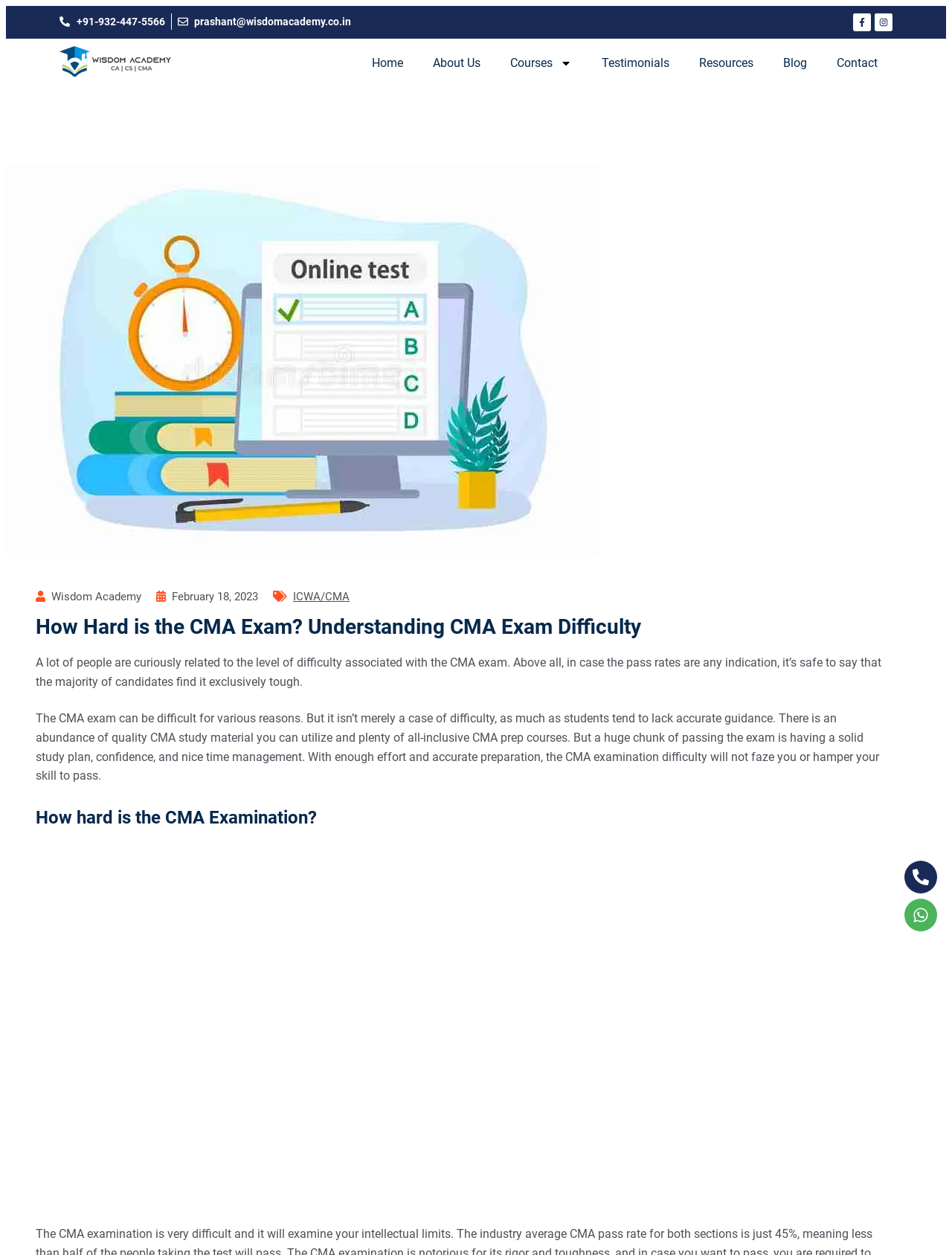What is the image displayed below the heading 'How hard is the CMA Examination?'? Using the information from the screenshot, answer with a single word or phrase.

cma-2.png